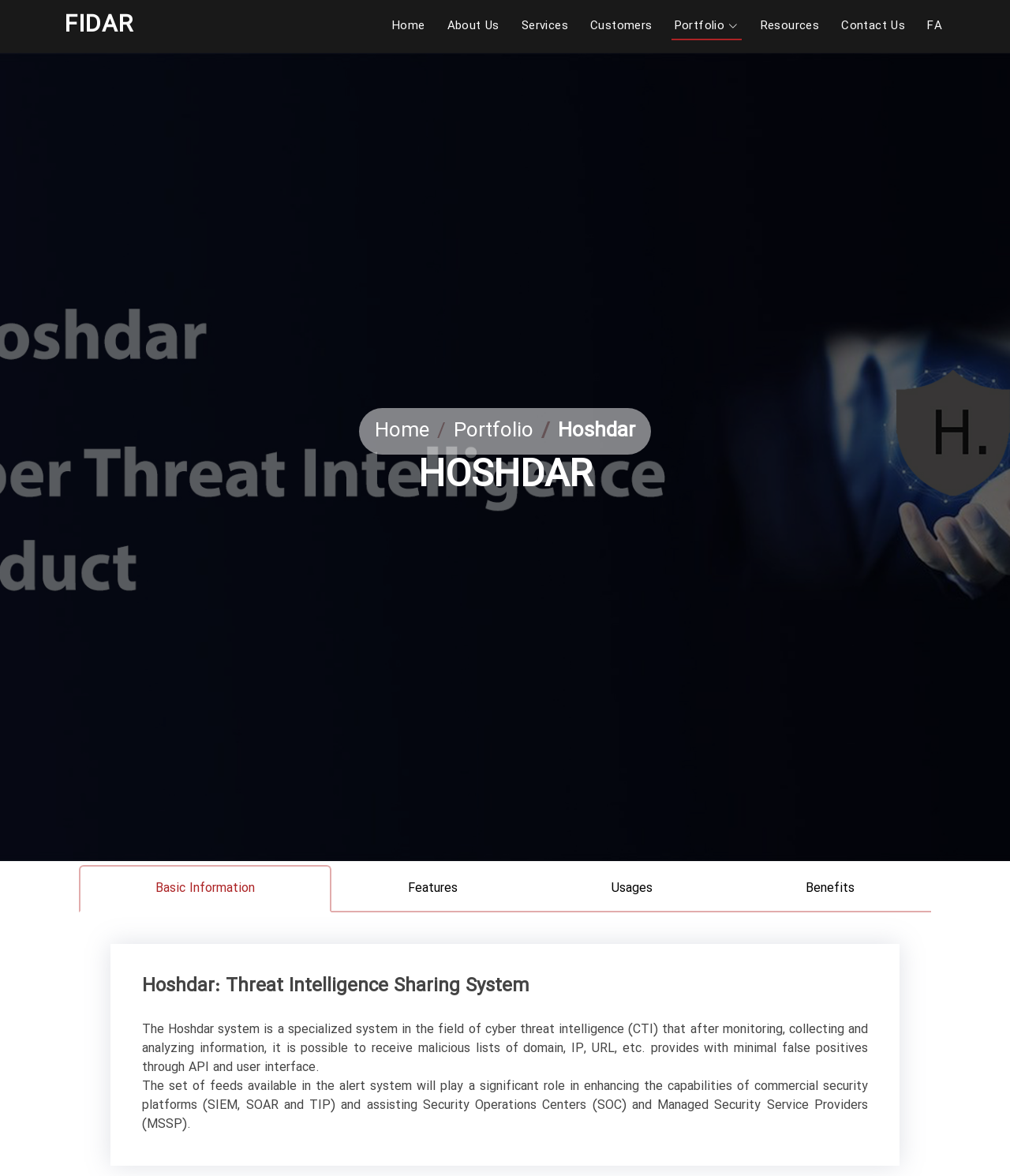Please determine the bounding box coordinates, formatted as (top-left x, top-left y, bottom-right x, bottom-right y), with all values as floating point numbers between 0 and 1. Identify the bounding box of the region described as: About Us

[0.439, 0.015, 0.497, 0.03]